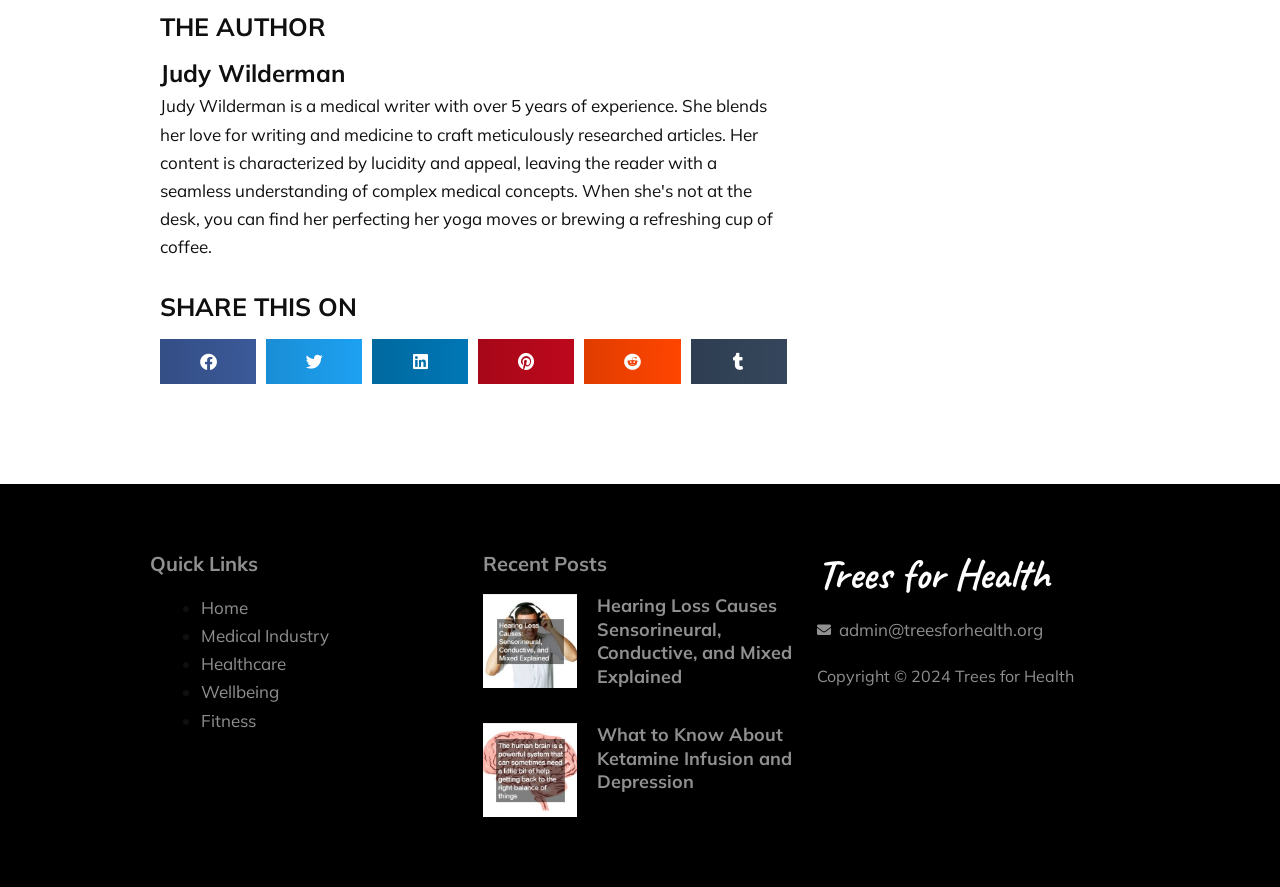Can you identify the bounding box coordinates of the clickable region needed to carry out this instruction: 'View What to Know About Ketamine Infusion and Depression'? The coordinates should be four float numbers within the range of 0 to 1, stated as [left, top, right, bottom].

[0.467, 0.815, 0.619, 0.894]